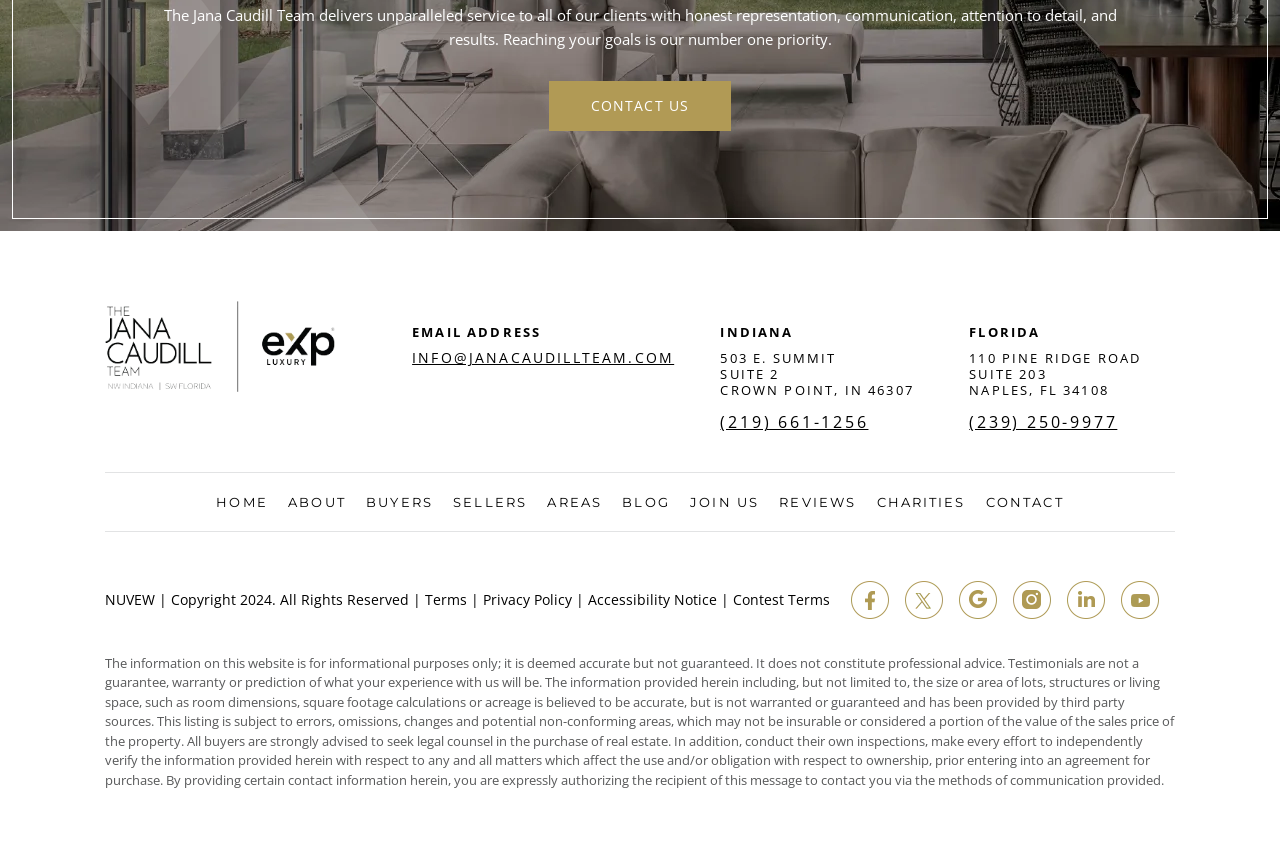Highlight the bounding box coordinates of the element that should be clicked to carry out the following instruction: "Send an email to 'INFO@JANACAUDILLTEAM.COM'". The coordinates must be given as four float numbers ranging from 0 to 1, i.e., [left, top, right, bottom].

[0.322, 0.411, 0.527, 0.427]